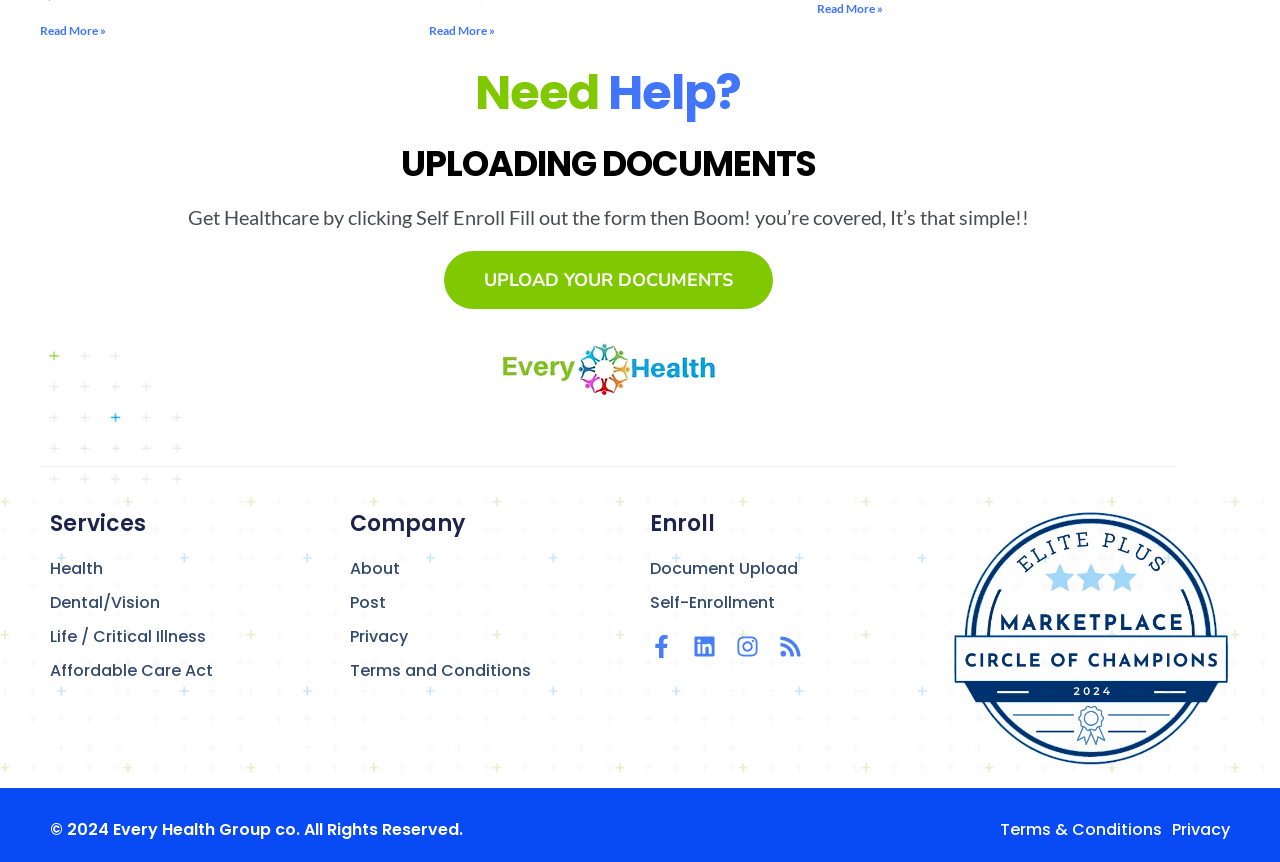Show me the bounding box coordinates of the clickable region to achieve the task as per the instruction: "Read about Rezoning".

None